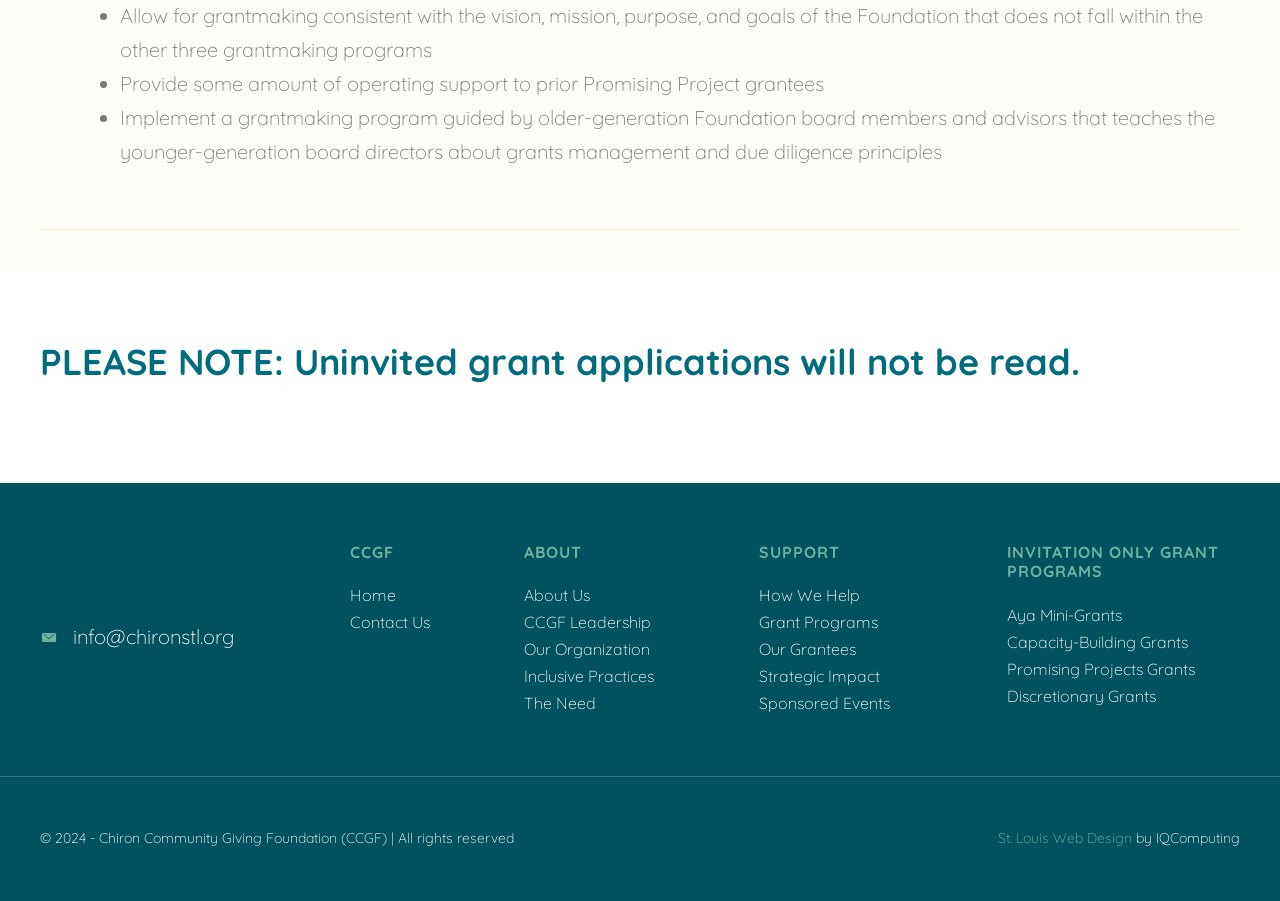Locate the bounding box coordinates of the element's region that should be clicked to carry out the following instruction: "Click the 'Grant Programs' link". The coordinates need to be four float numbers between 0 and 1, i.e., [left, top, right, bottom].

[0.593, 0.676, 0.756, 0.705]